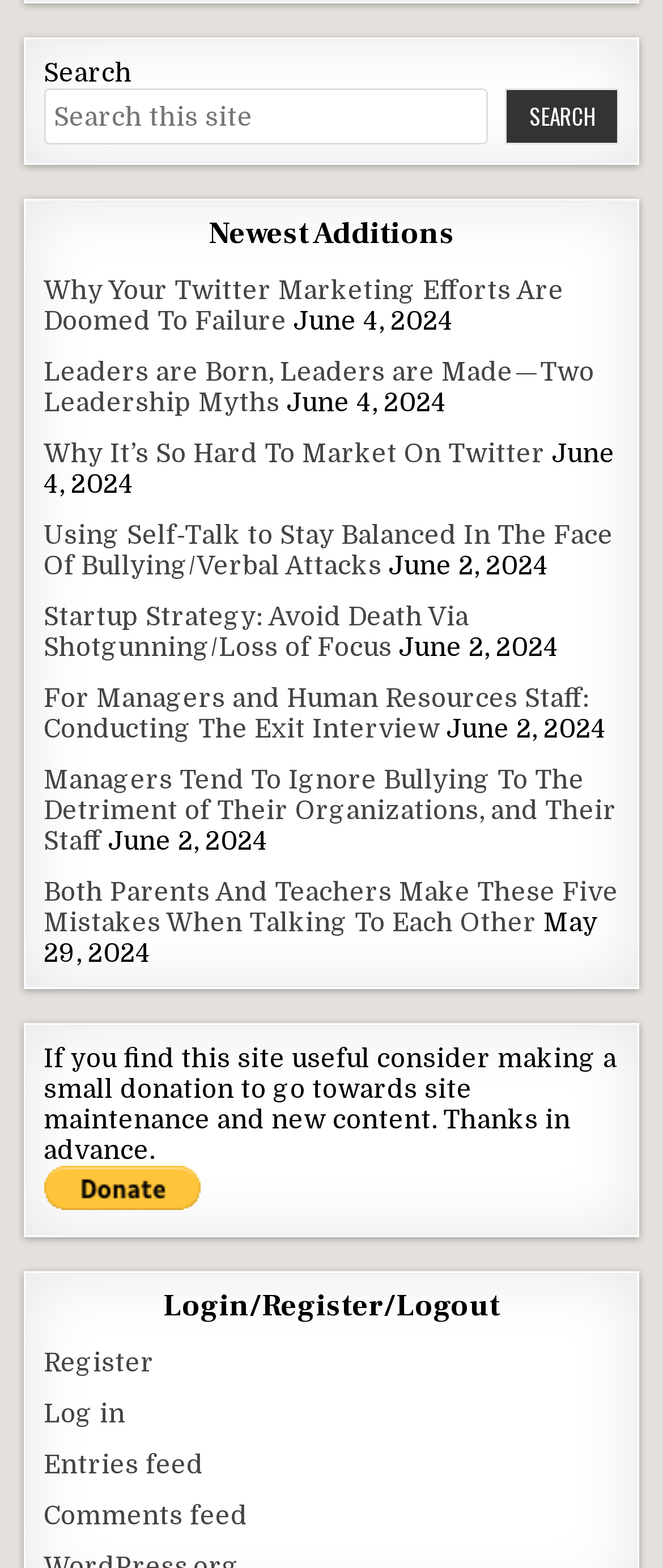Can you determine the bounding box coordinates of the area that needs to be clicked to fulfill the following instruction: "Read the article 'Why Your Twitter Marketing Efforts Are Doomed To Failure'"?

[0.066, 0.176, 0.851, 0.215]